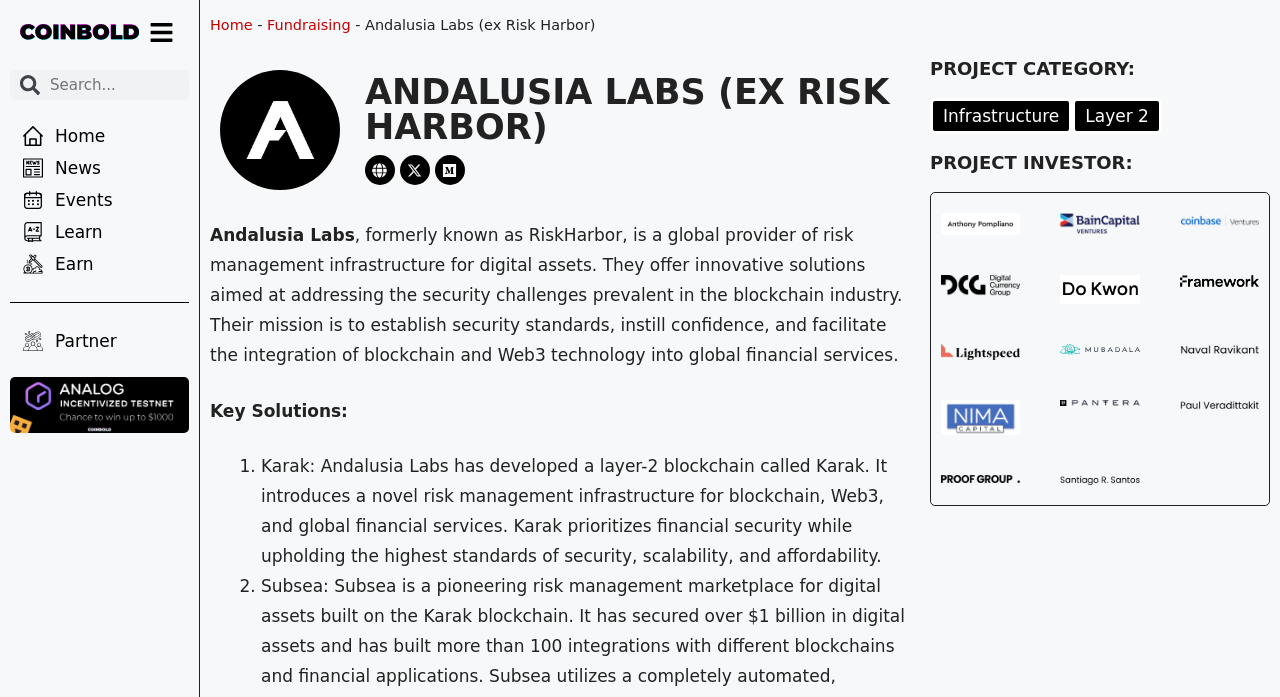Give a full account of the webpage's elements and their arrangement.

The webpage is about Andalusia Labs, a global provider of risk management infrastructure for digital assets. At the top, there is a navigation bar with links to "Home", "News", "Events", "Learn", "Earn", and "Partner". Below the navigation bar, there is a breadcrumbs section with links to "Home" and "Fundraising". 

To the right of the breadcrumbs section, there is a large image of Andalusia Labs' logo. Below the logo, there is a heading that reads "ANDALUSIA LABS (EX RISK HARBOR)" in bold font. 

On the left side of the page, there is a section that describes Andalusia Labs, stating that they offer innovative solutions aimed at addressing security challenges in the blockchain industry. Below this section, there is a list of key solutions, including Karak, a layer-2 blockchain that prioritizes financial security.

On the right side of the page, there are two sections. The top section is labeled "PROJECT CATEGORY" and has links to "Infrastructure" and "Layer 2". The bottom section is labeled "PROJECT INVESTOR" and has links to several investors, including Anthony Pompliano, Bain Capital Ventures, and Coinbase Ventures, each accompanied by an image of their logo.

There are a total of 7 links in the navigation bar, 2 links in the breadcrumbs section, 7 links in the key solutions section, and 12 links in the project investor section. There are also 14 images of logos and 1 image of the Andalusia Labs logo.